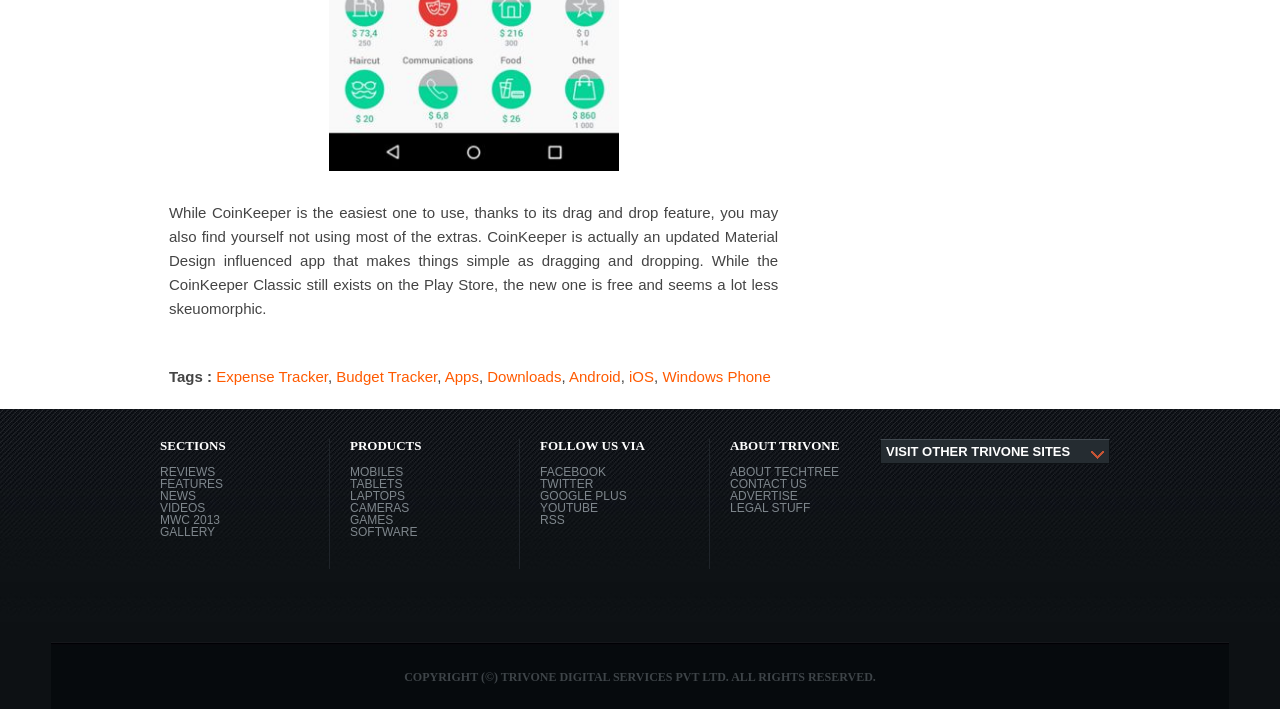How many links are there under the 'SECTIONS' category?
Answer the question based on the image using a single word or a brief phrase.

6